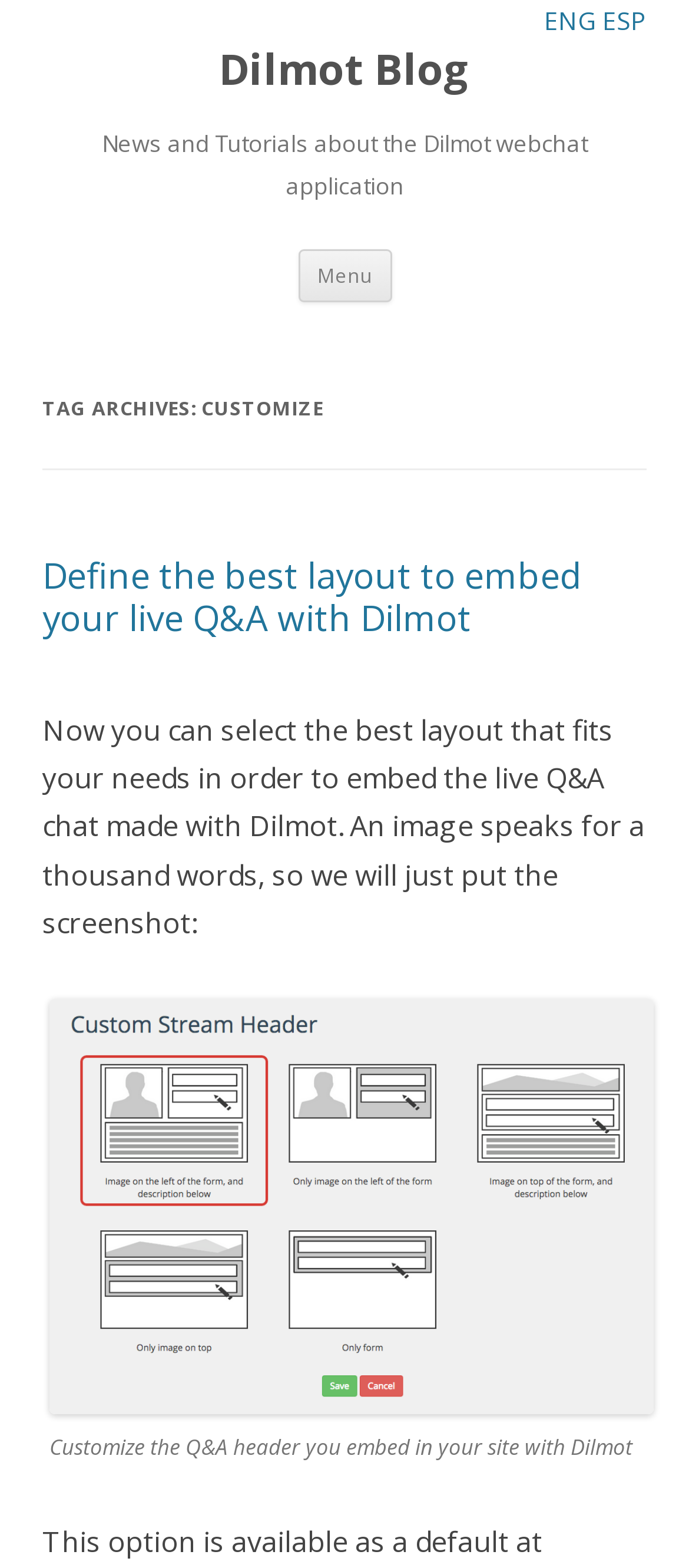Give a succinct answer to this question in a single word or phrase: 
What language options are available on the webpage?

ENG, ESP